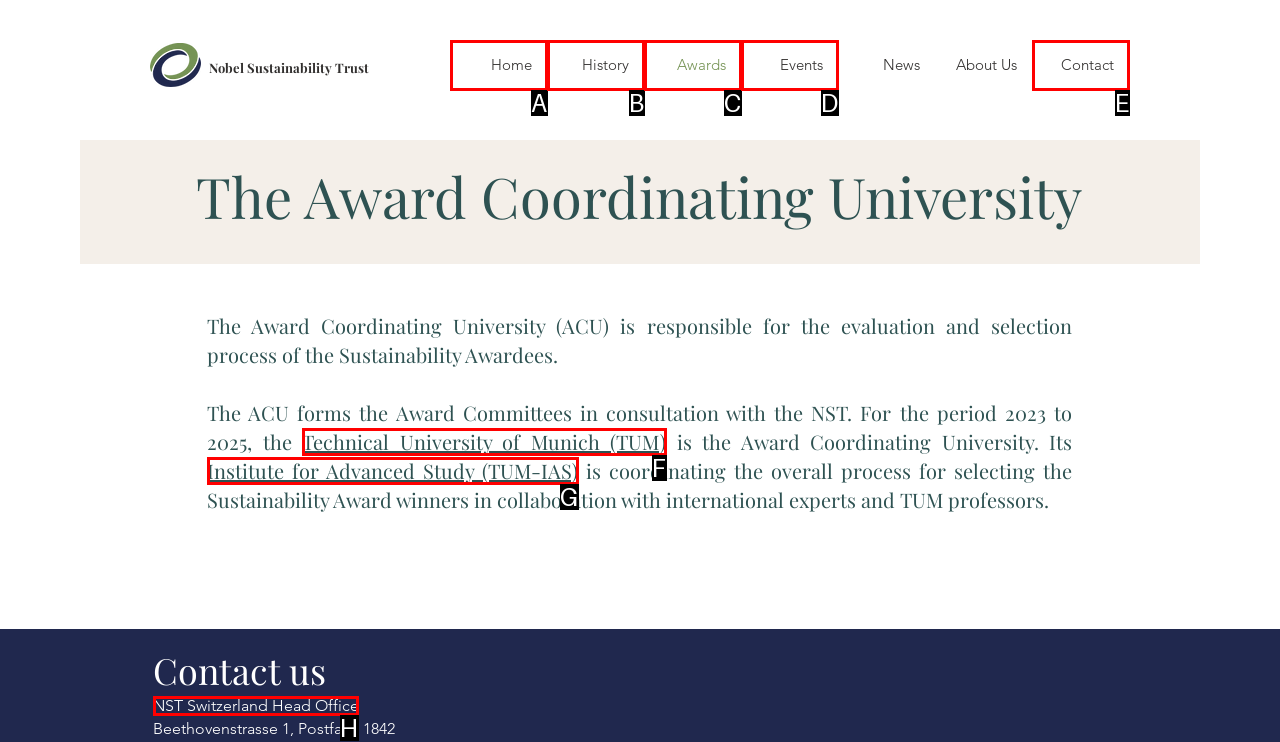Tell me which one HTML element you should click to complete the following task: Contact the NST Switzerland Head Office
Answer with the option's letter from the given choices directly.

H